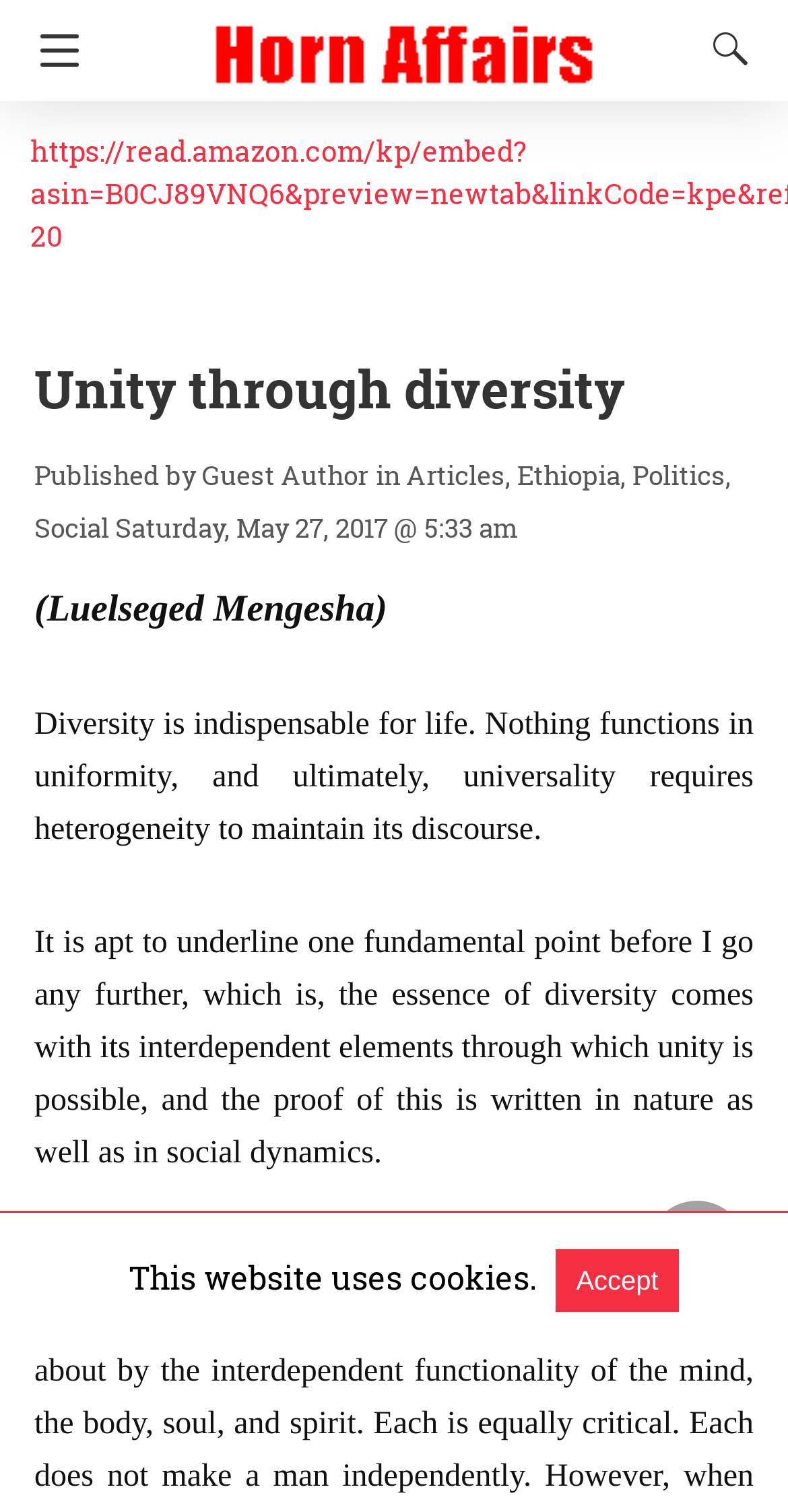What is the date of the article?
Can you give a detailed and elaborate answer to the question?

The date of the article is mentioned in the text as 'Saturday, May 27, 2017 @ 5:33 am' which is located below the author's name.